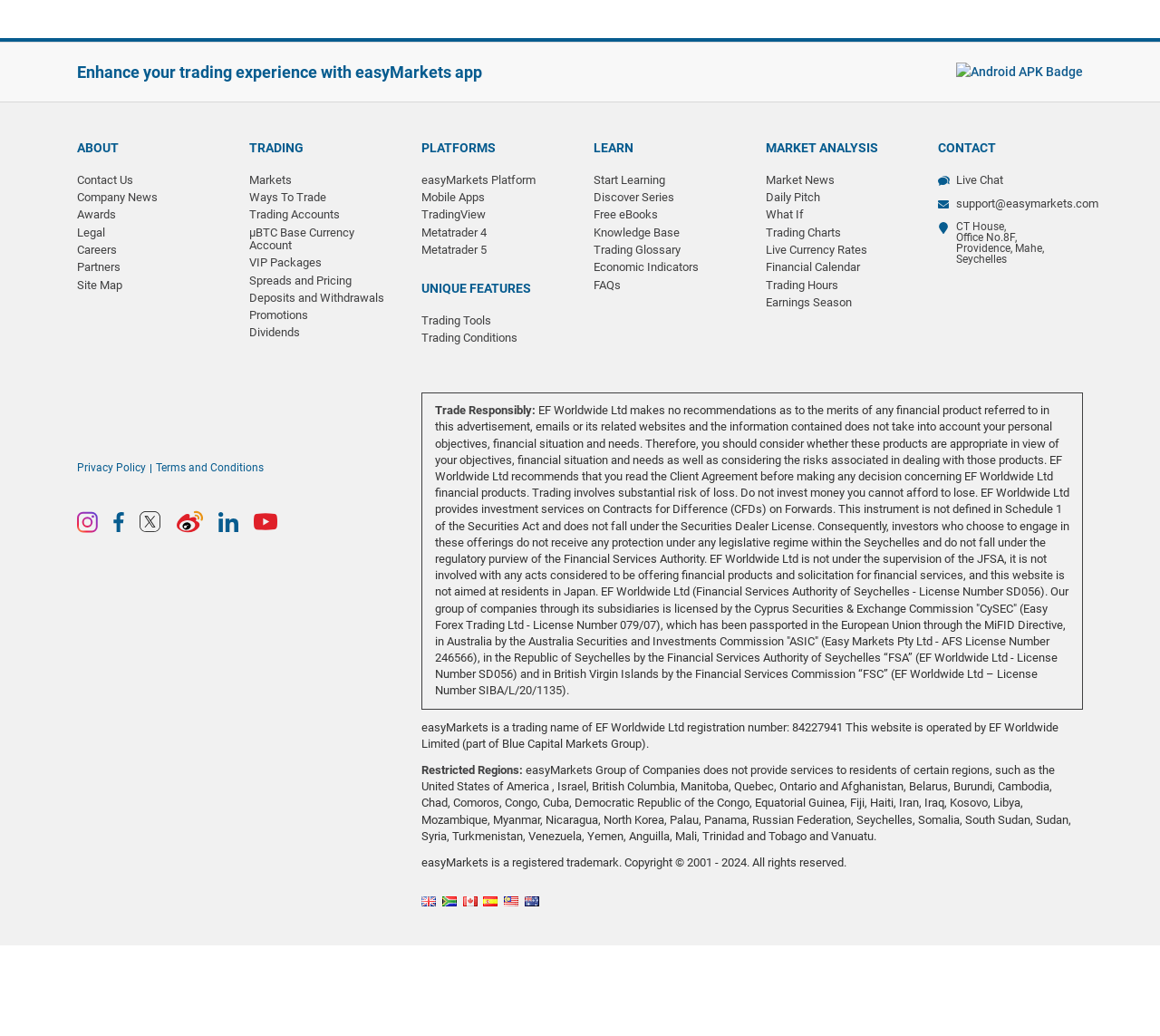What is the name of the company that operates easyMarkets?
Answer with a single word or short phrase according to what you see in the image.

EF Worldwide Ltd